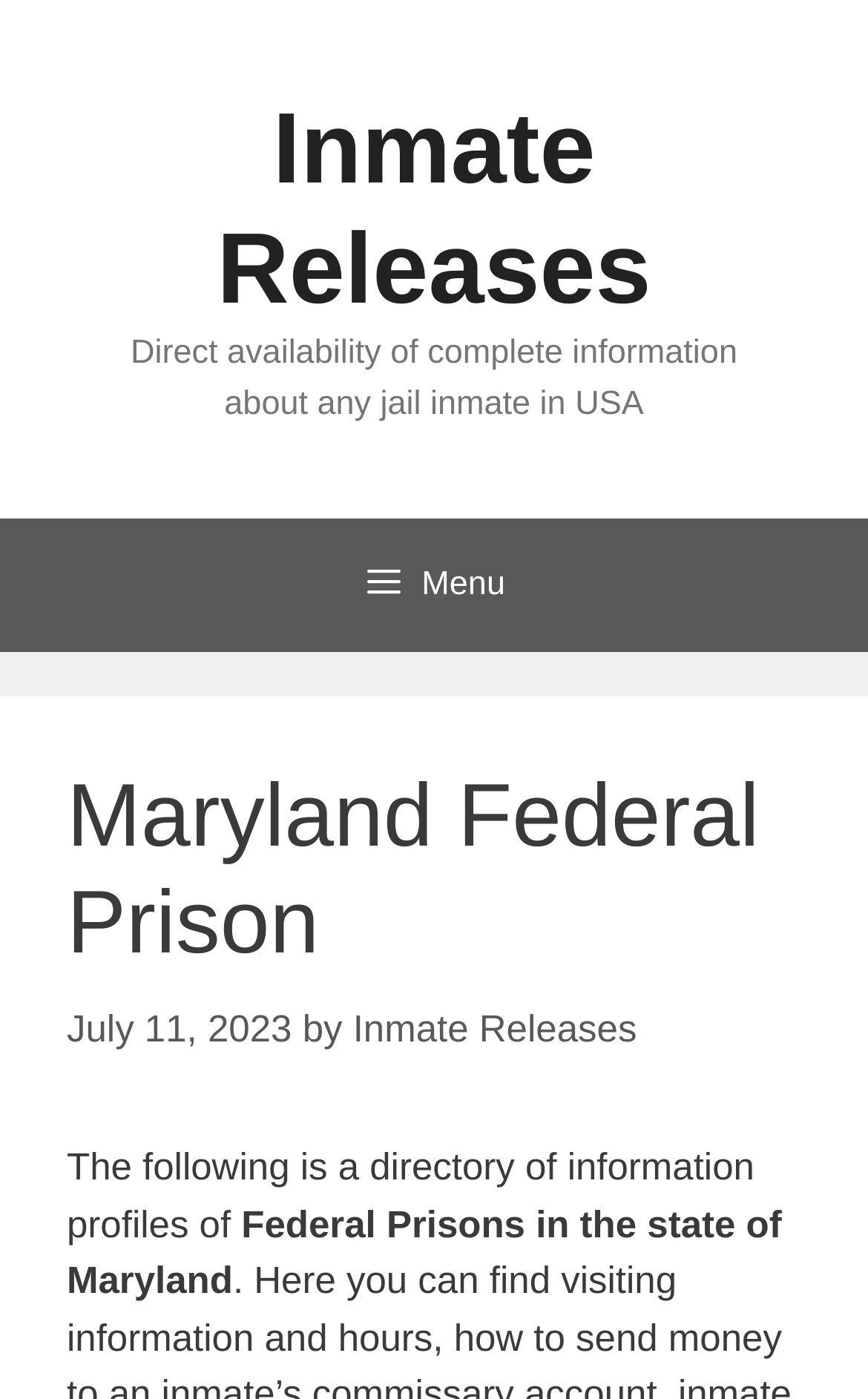Based on the element description name="search" value="Search", identify the bounding box of the UI element in the given webpage screenshot. The coordinates should be in the format (top-left x, top-left y, bottom-right x, bottom-right y) and must be between 0 and 1.

[0.121, 0.868, 0.905, 0.963]